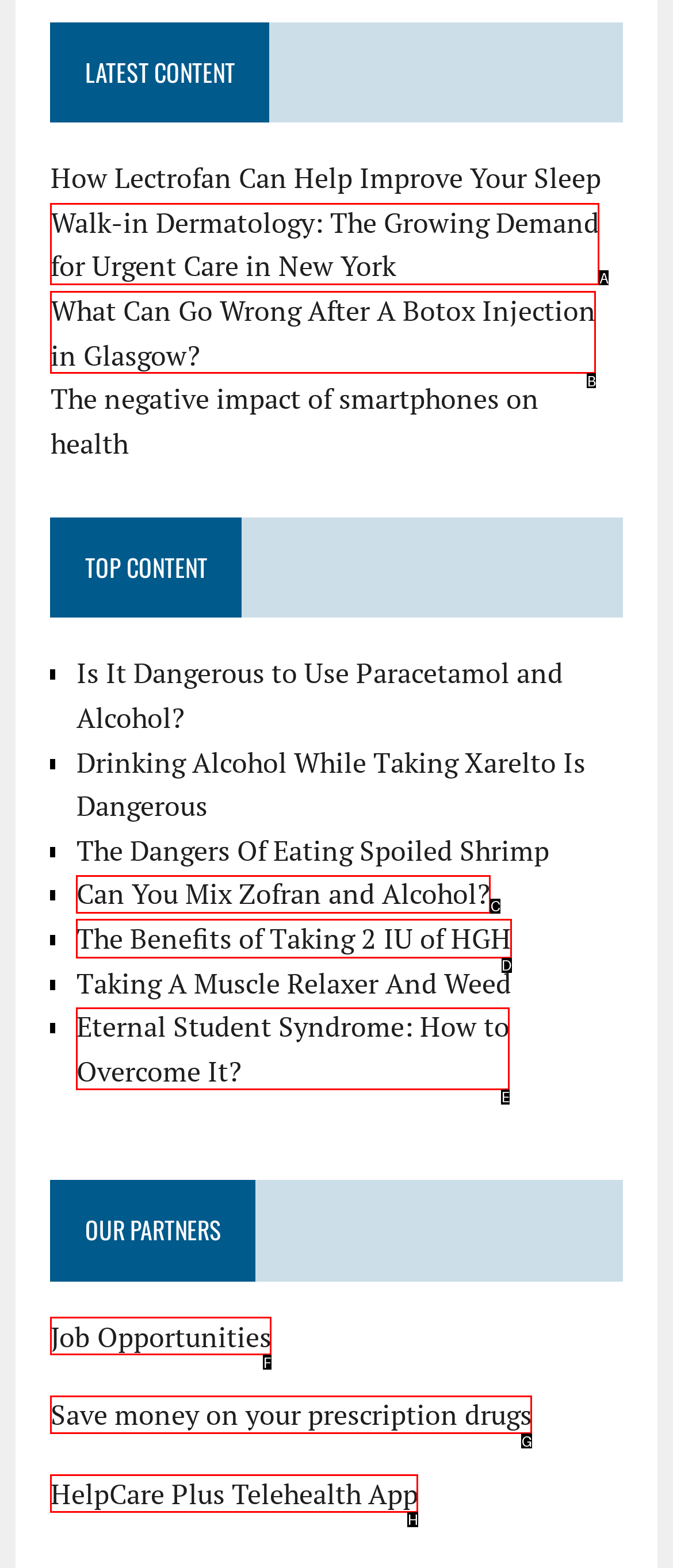Identify the correct UI element to click for this instruction: Search for something
Respond with the appropriate option's letter from the provided choices directly.

None